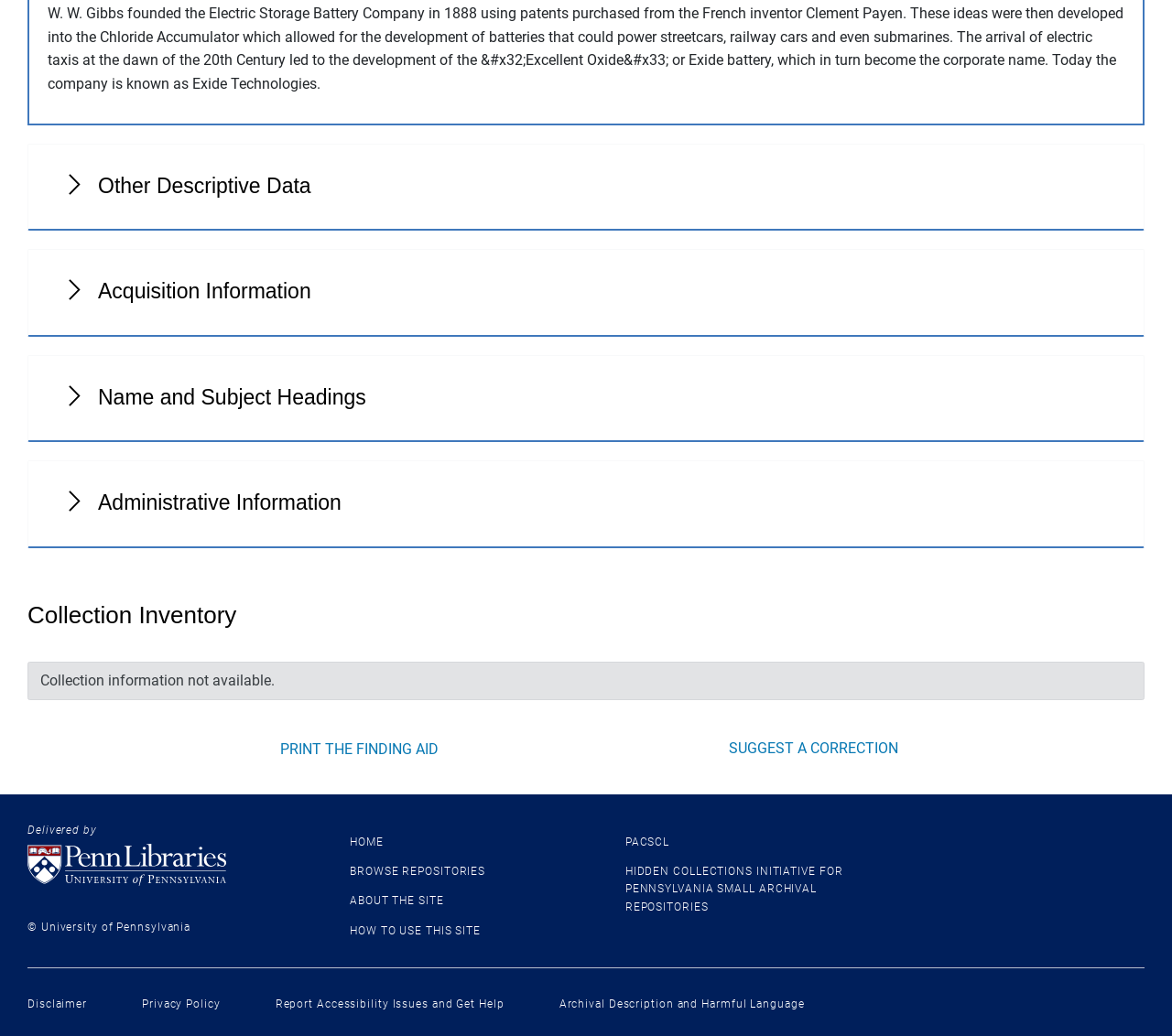Provide the bounding box coordinates of the HTML element described by the text: "Name and Subject Headings".

[0.023, 0.342, 0.977, 0.427]